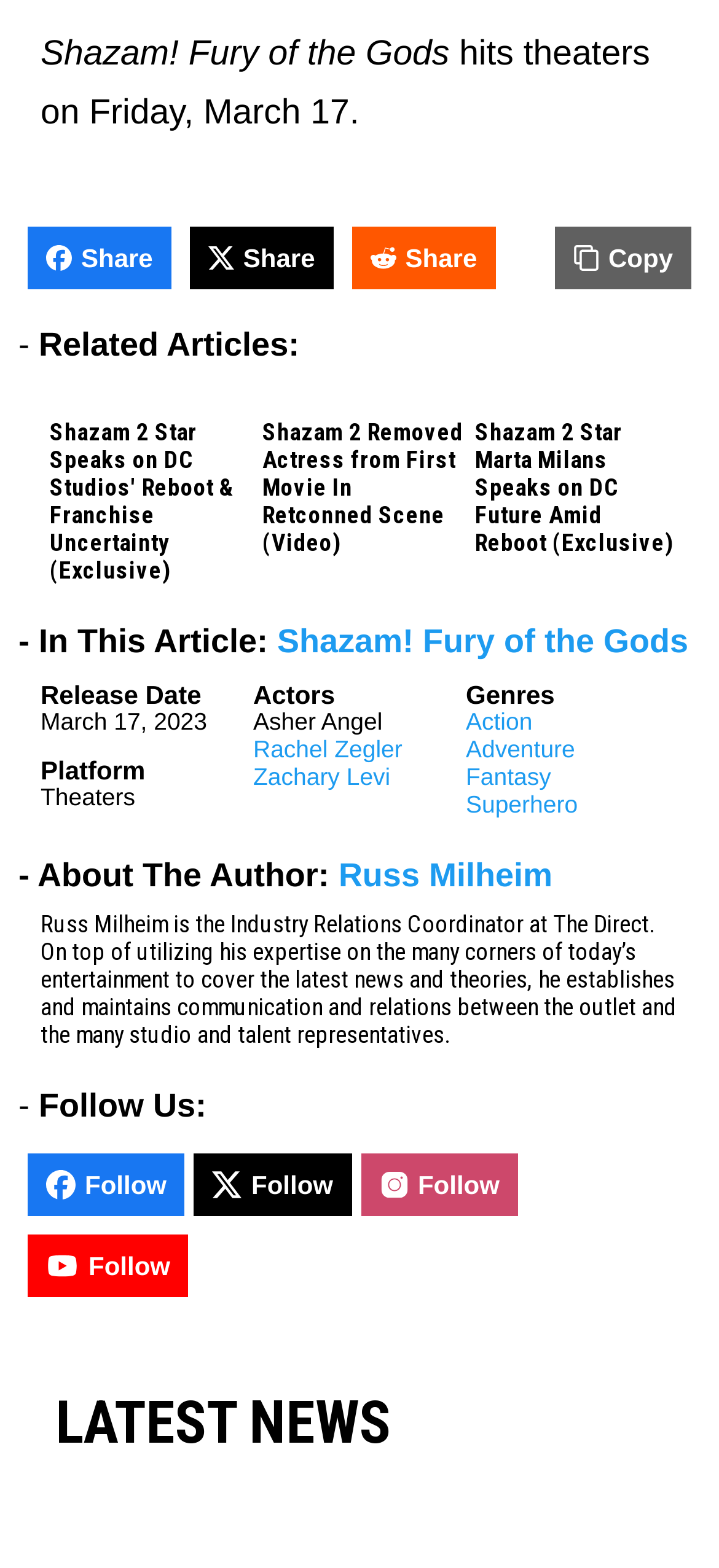Identify the bounding box coordinates of the clickable region required to complete the instruction: "Click on the 'help' link". The coordinates should be given as four float numbers within the range of 0 and 1, i.e., [left, top, right, bottom].

None